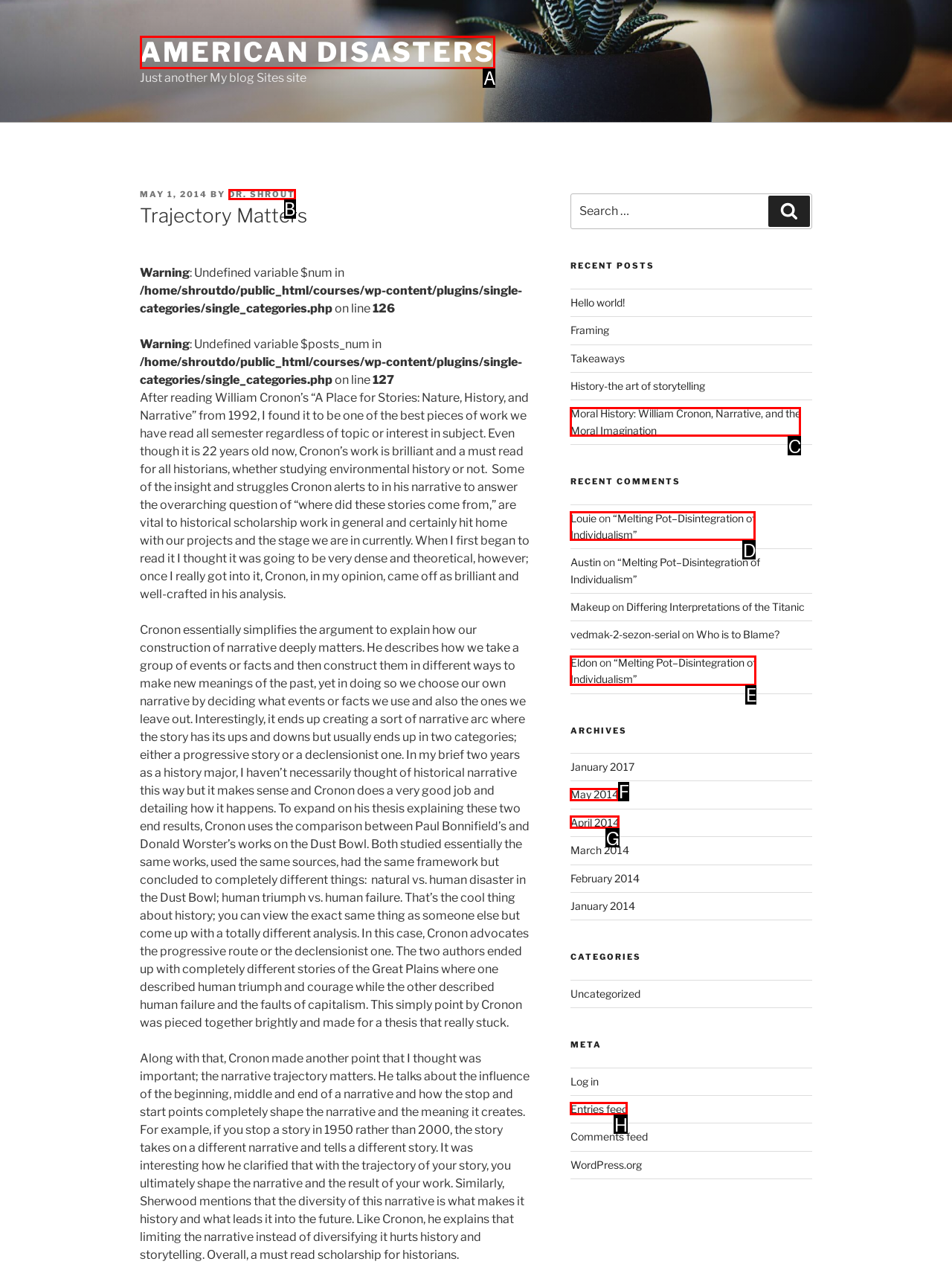What letter corresponds to the UI element described here: “Melting Pot–Disintegration of Individualism”
Reply with the letter from the options provided.

E